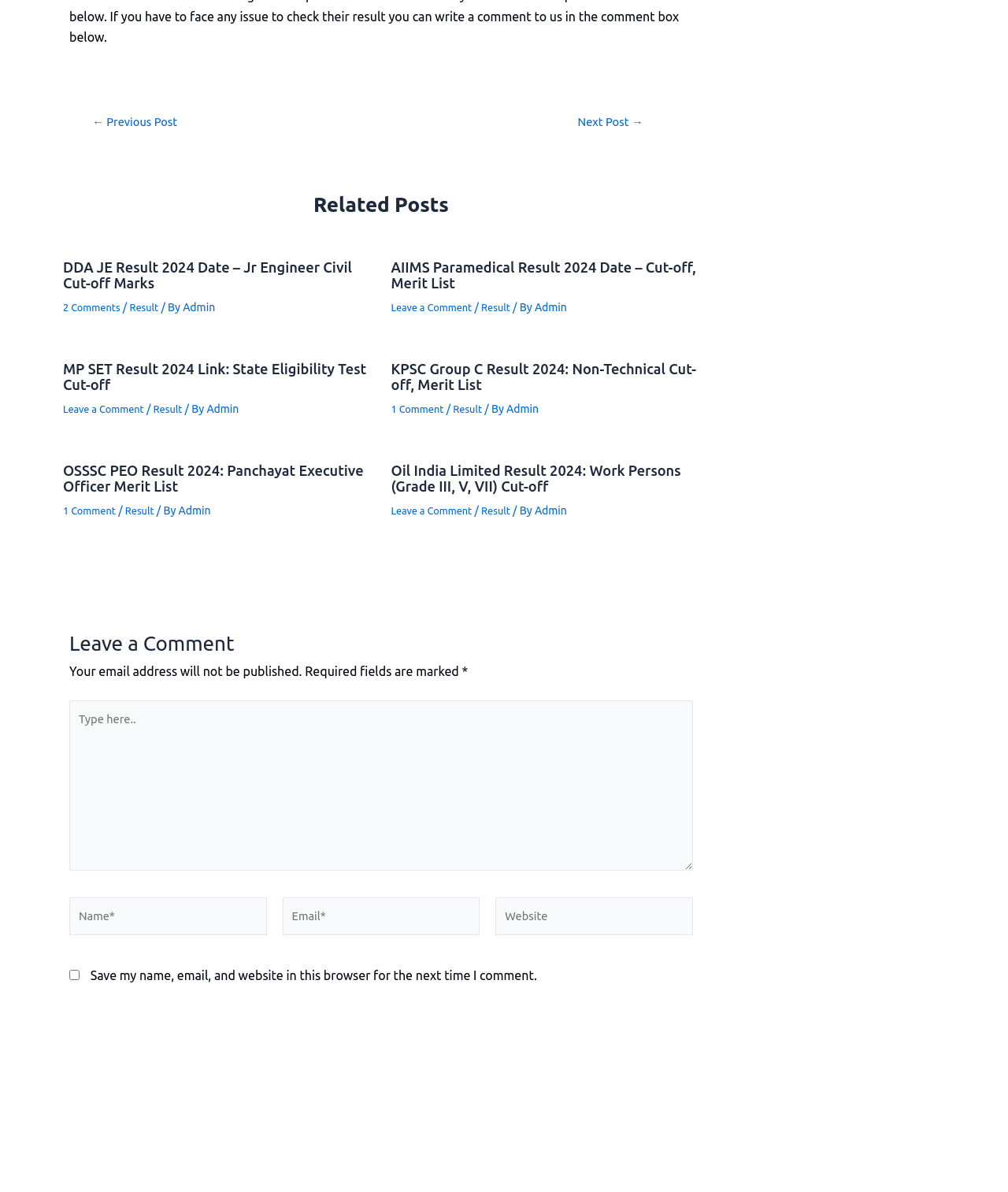Can you find the bounding box coordinates of the area I should click to execute the following instruction: "Leave a comment on the 'DDA JE Result 2024 Date – Jr Engineer Civil Cut-off Marks' post"?

[0.062, 0.252, 0.125, 0.263]